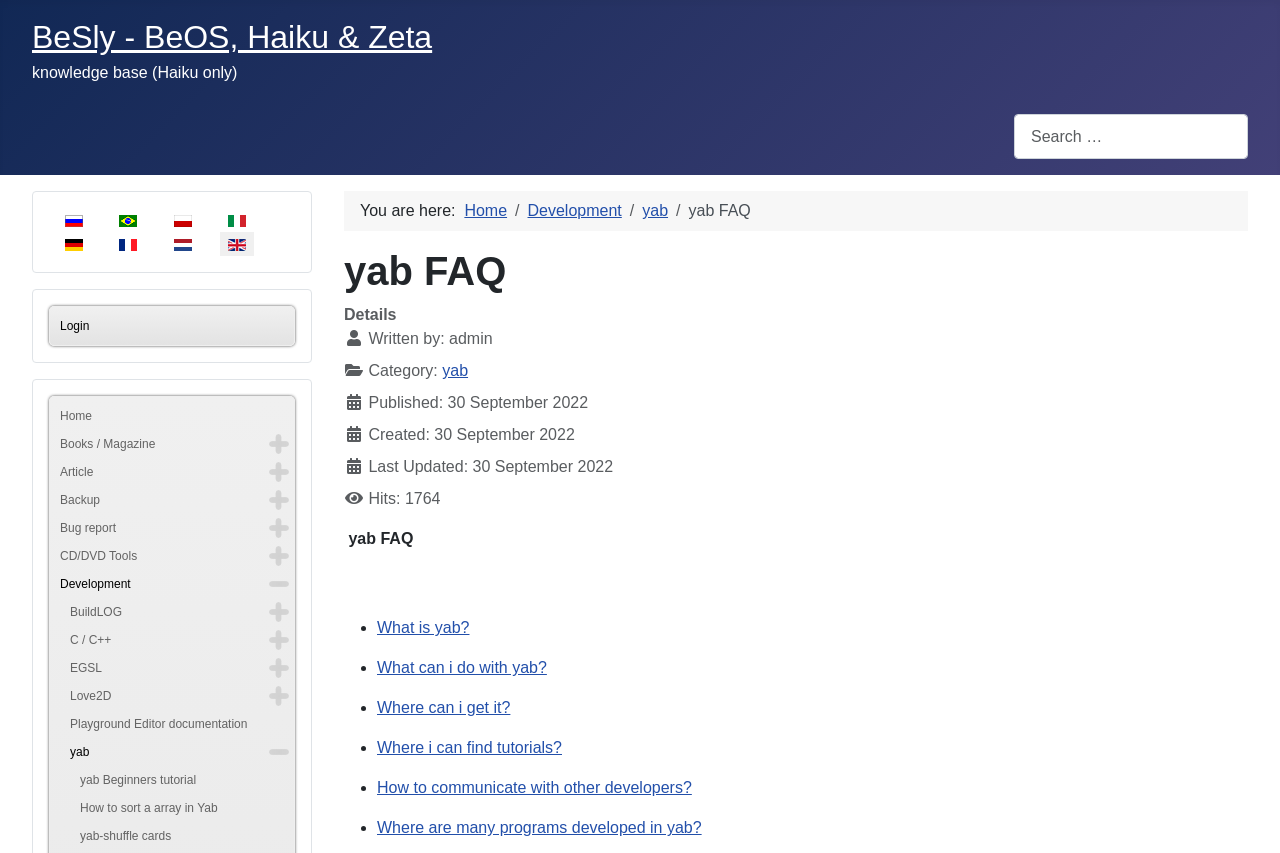Find the bounding box coordinates of the element I should click to carry out the following instruction: "Click on What is yab?".

[0.295, 0.726, 0.367, 0.746]